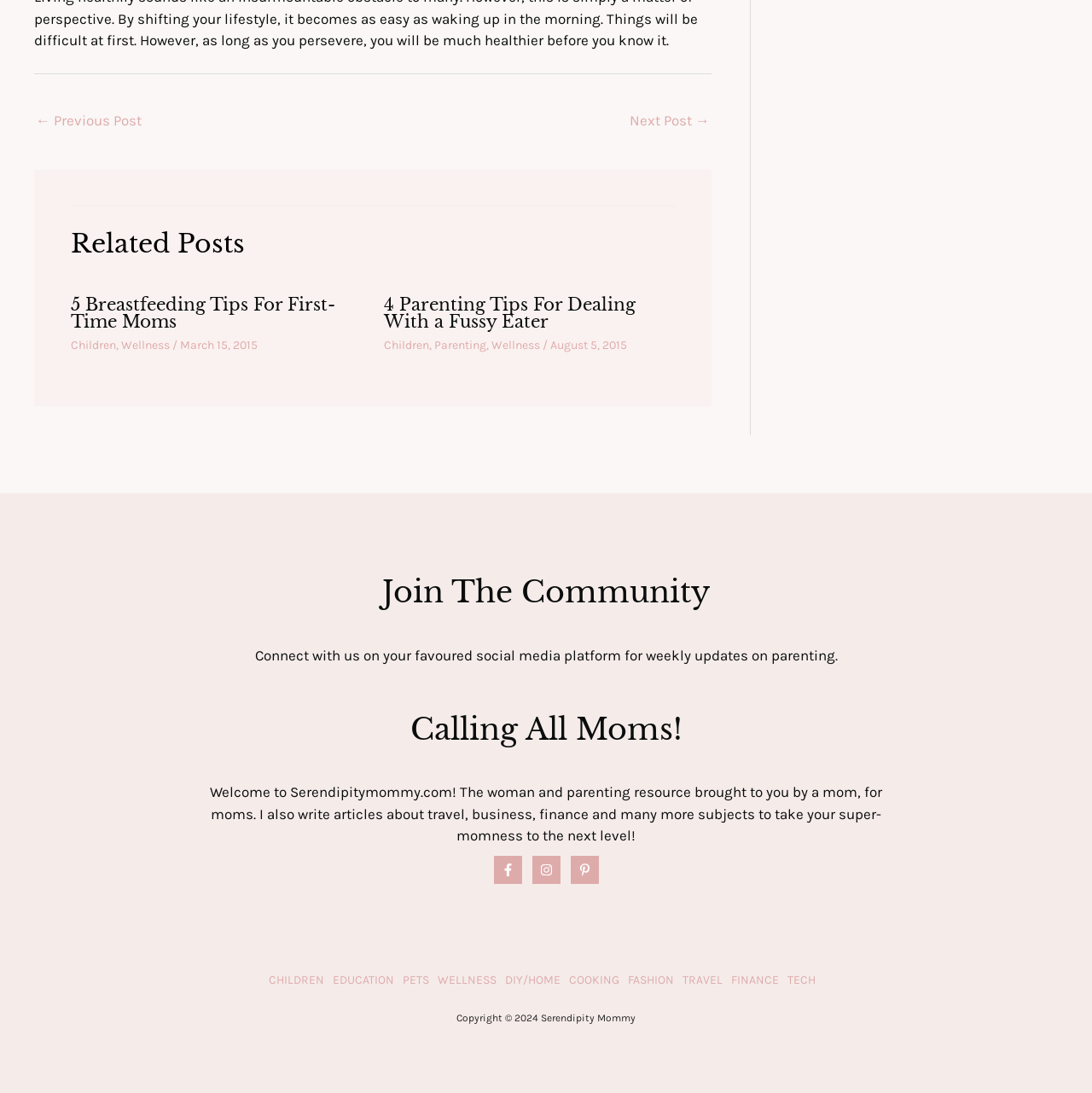Identify the bounding box coordinates for the element you need to click to achieve the following task: "Read the '5 Breastfeeding Tips For First-Time Moms' article". The coordinates must be four float values ranging from 0 to 1, formatted as [left, top, right, bottom].

[0.064, 0.271, 0.332, 0.302]